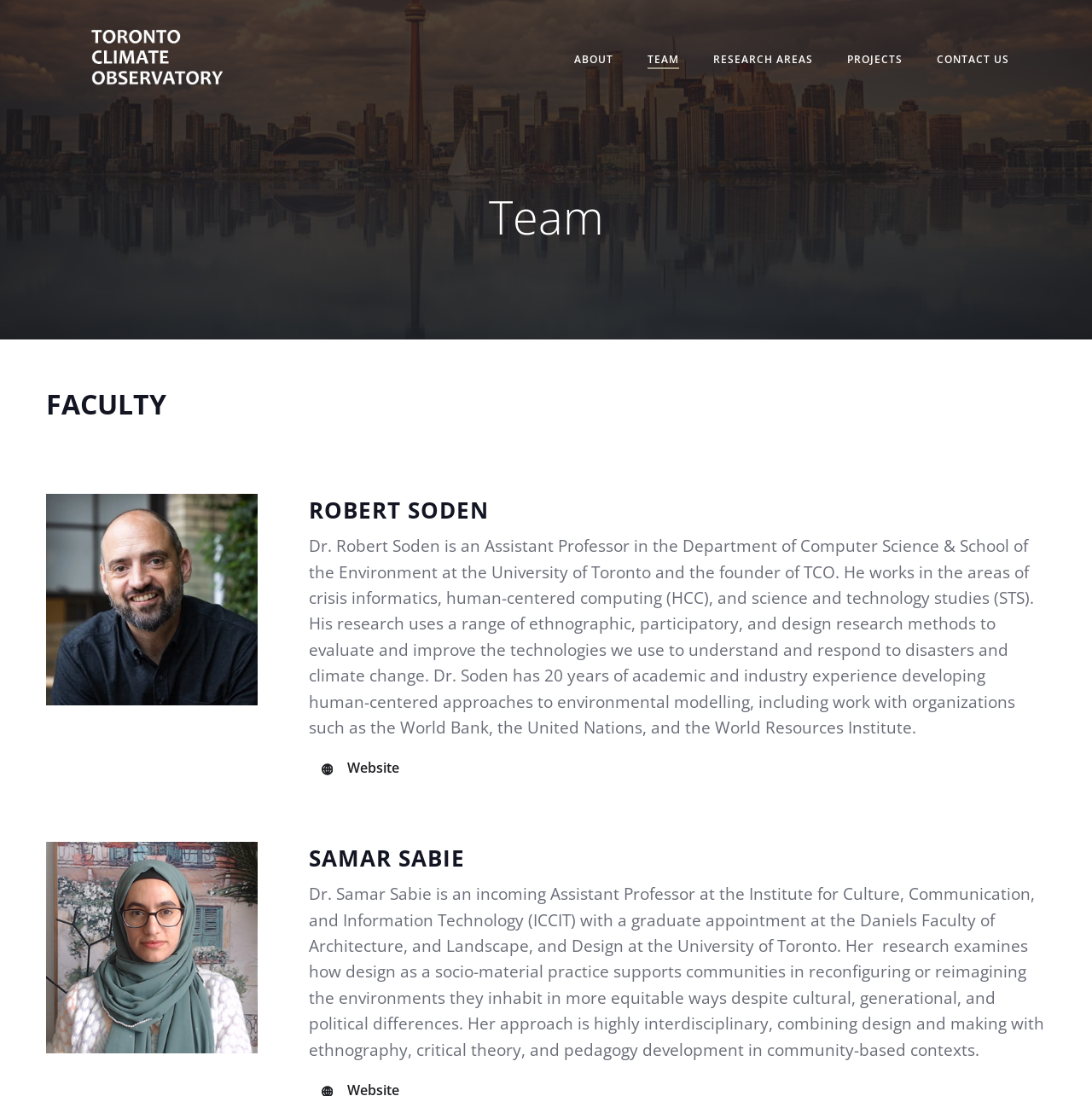Give the bounding box coordinates for this UI element: "Research Areas". The coordinates should be four float numbers between 0 and 1, arranged as [left, top, right, bottom].

[0.653, 0.047, 0.745, 0.061]